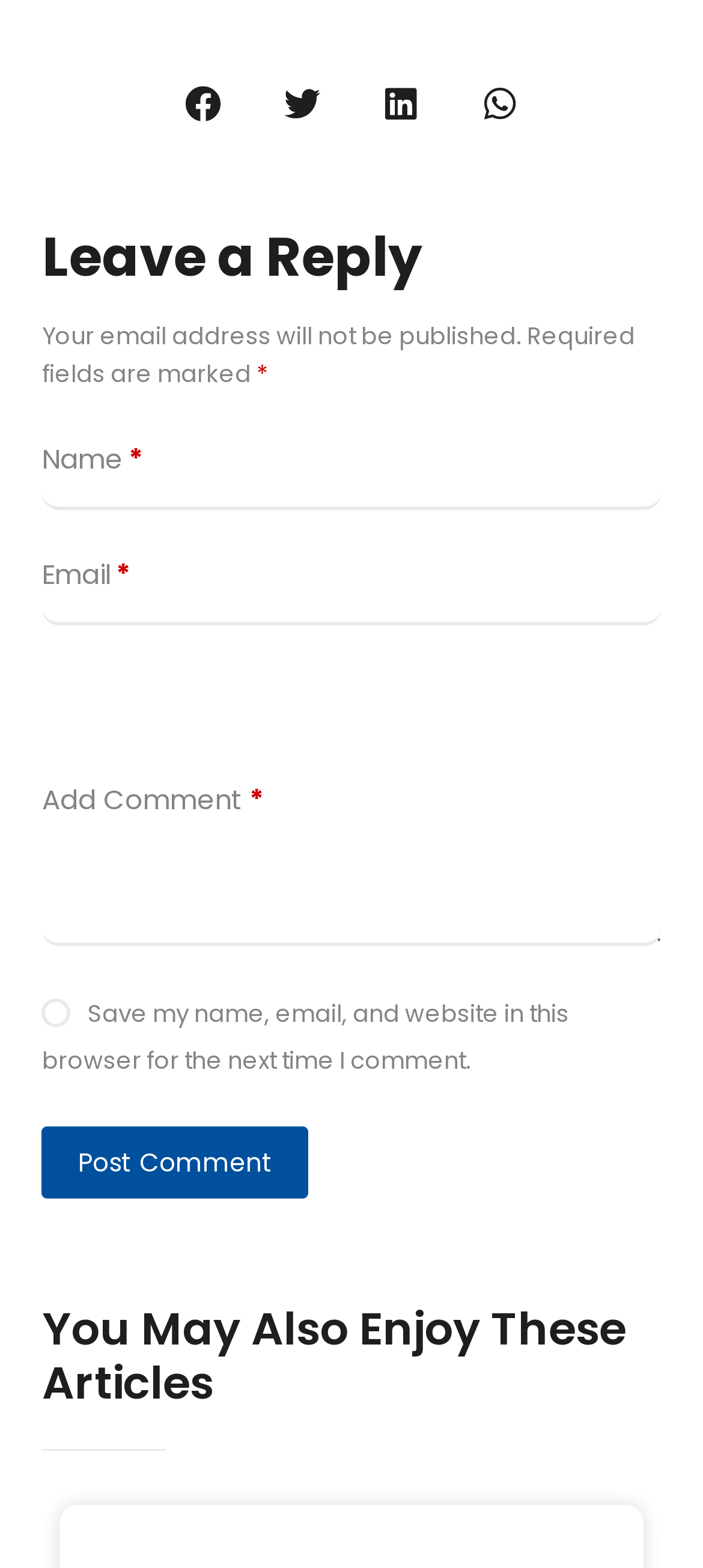What is the purpose of the checkbox?
Please provide a comprehensive answer to the question based on the webpage screenshot.

The checkbox is labeled 'Save my name, email, and website in this browser for the next time I comment.', indicating that its purpose is to save the user's data for future comments.